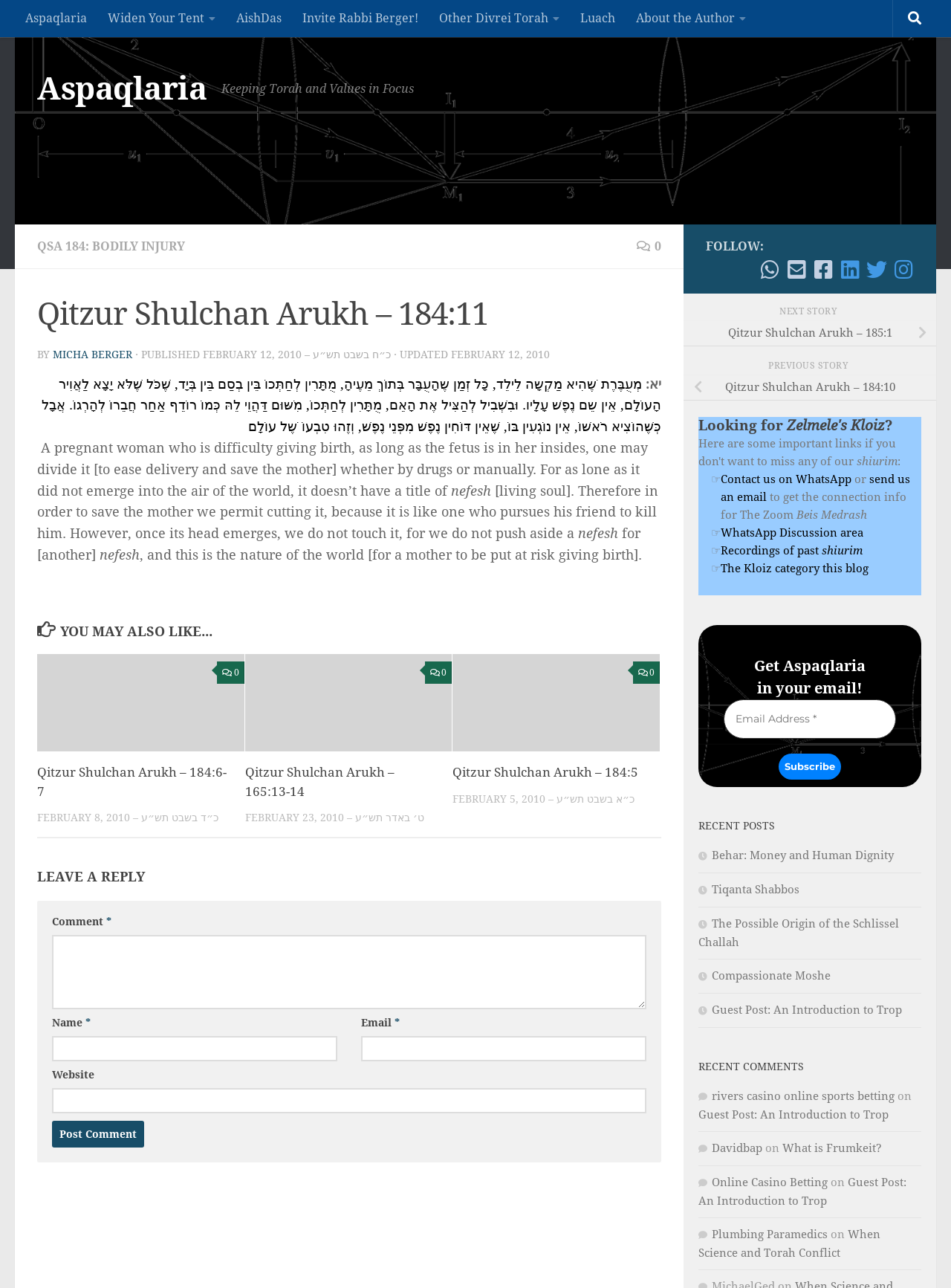Please identify the bounding box coordinates of the element that needs to be clicked to perform the following instruction: "Follow on Facebook".

[0.855, 0.201, 0.877, 0.217]